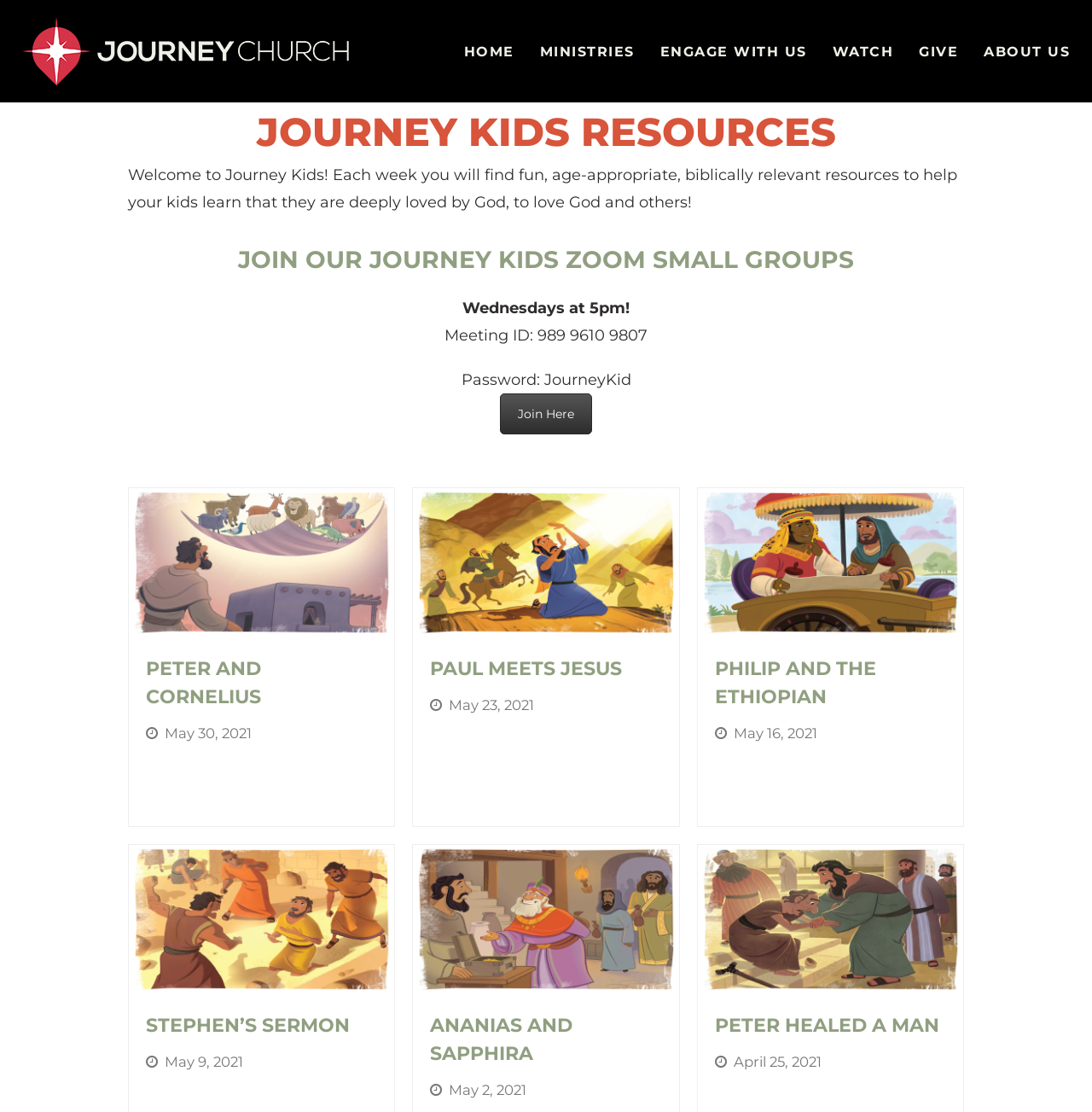What are the topics of the resources available?
Based on the visual, give a brief answer using one word or a short phrase.

Biblical stories